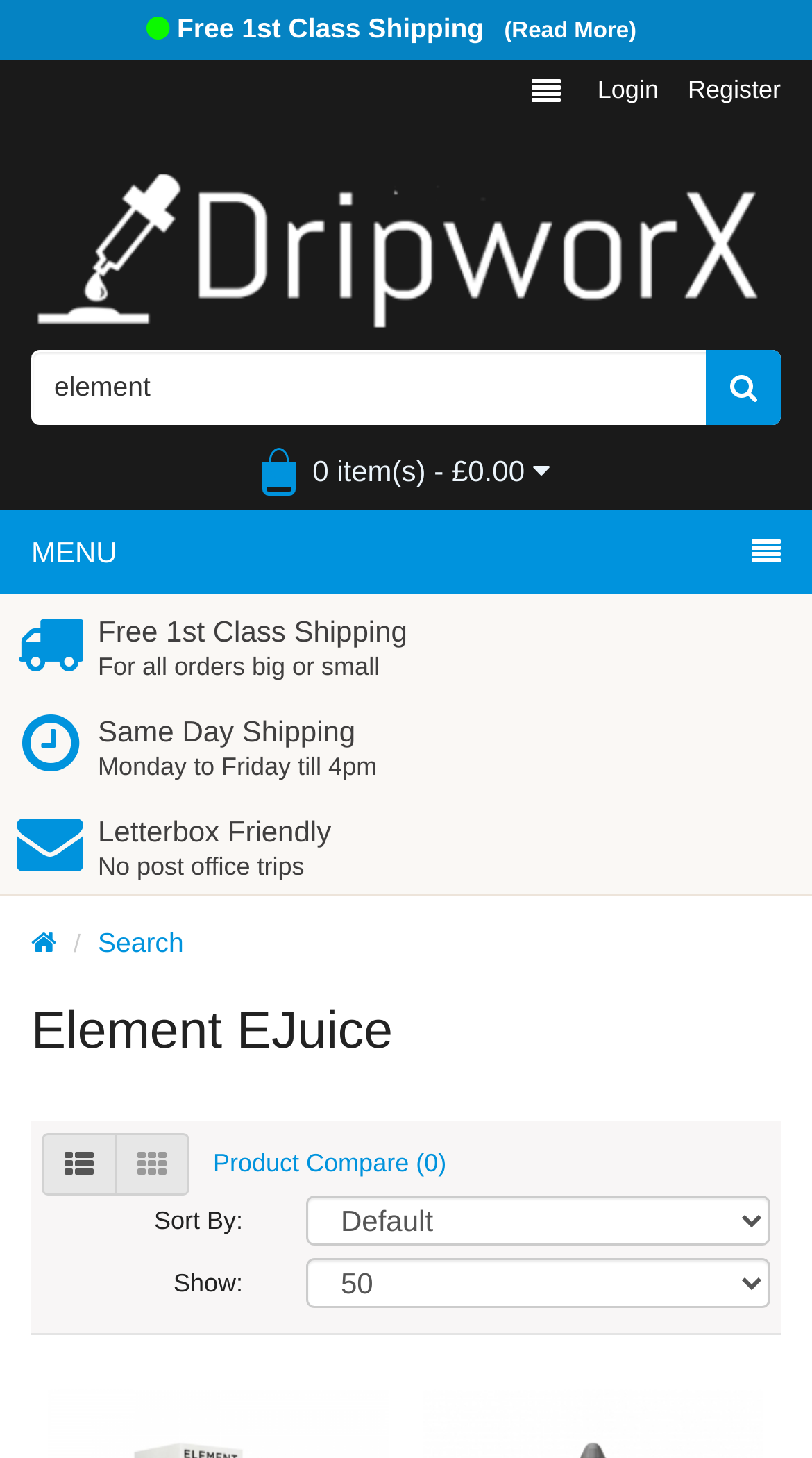Determine the bounding box coordinates of the target area to click to execute the following instruction: "Explore 'Christmas 2022. Jesus makes the difference'."

None